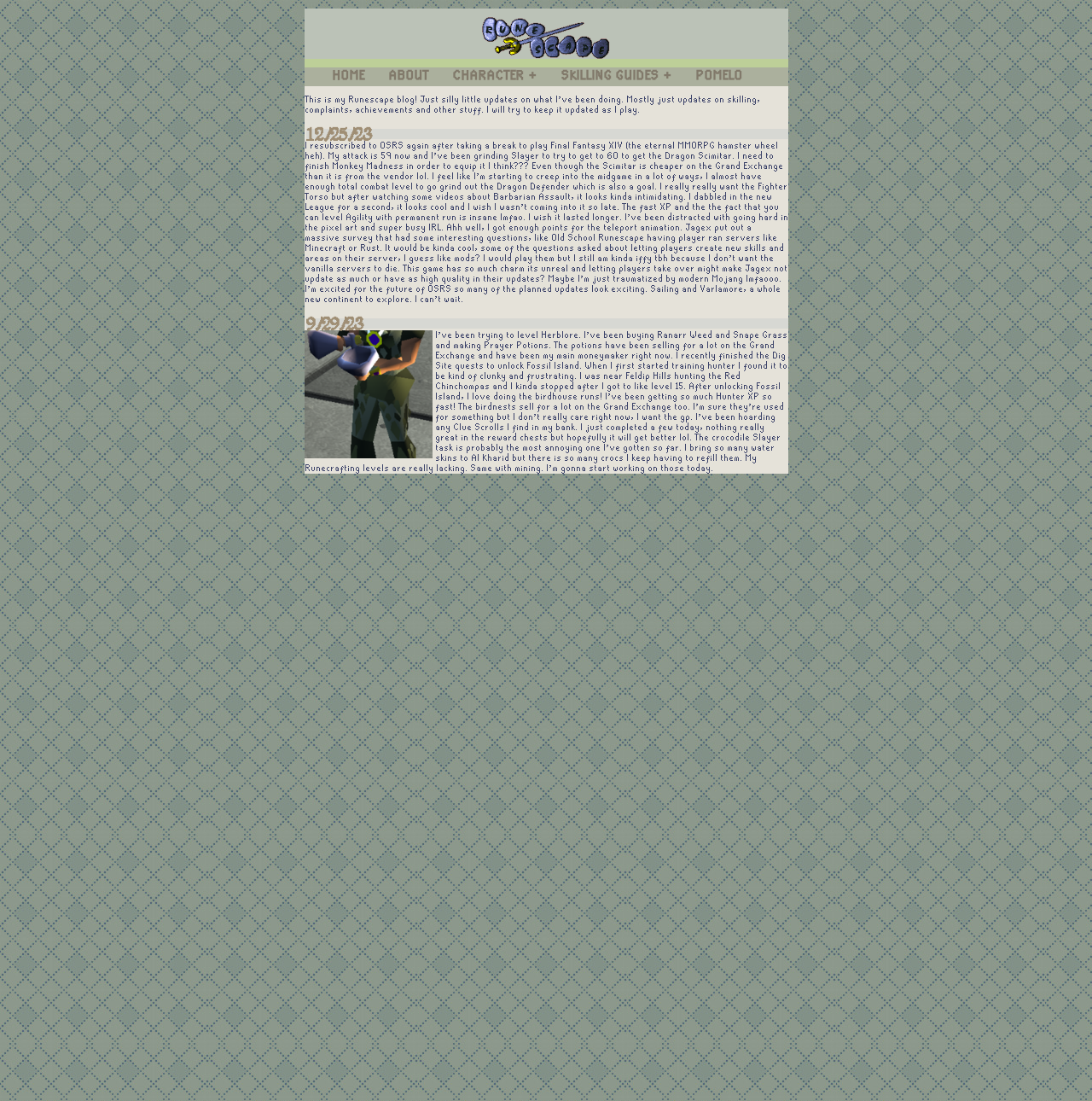Locate and provide the bounding box coordinates for the HTML element that matches this description: "pomelo".

[0.625, 0.061, 0.69, 0.078]